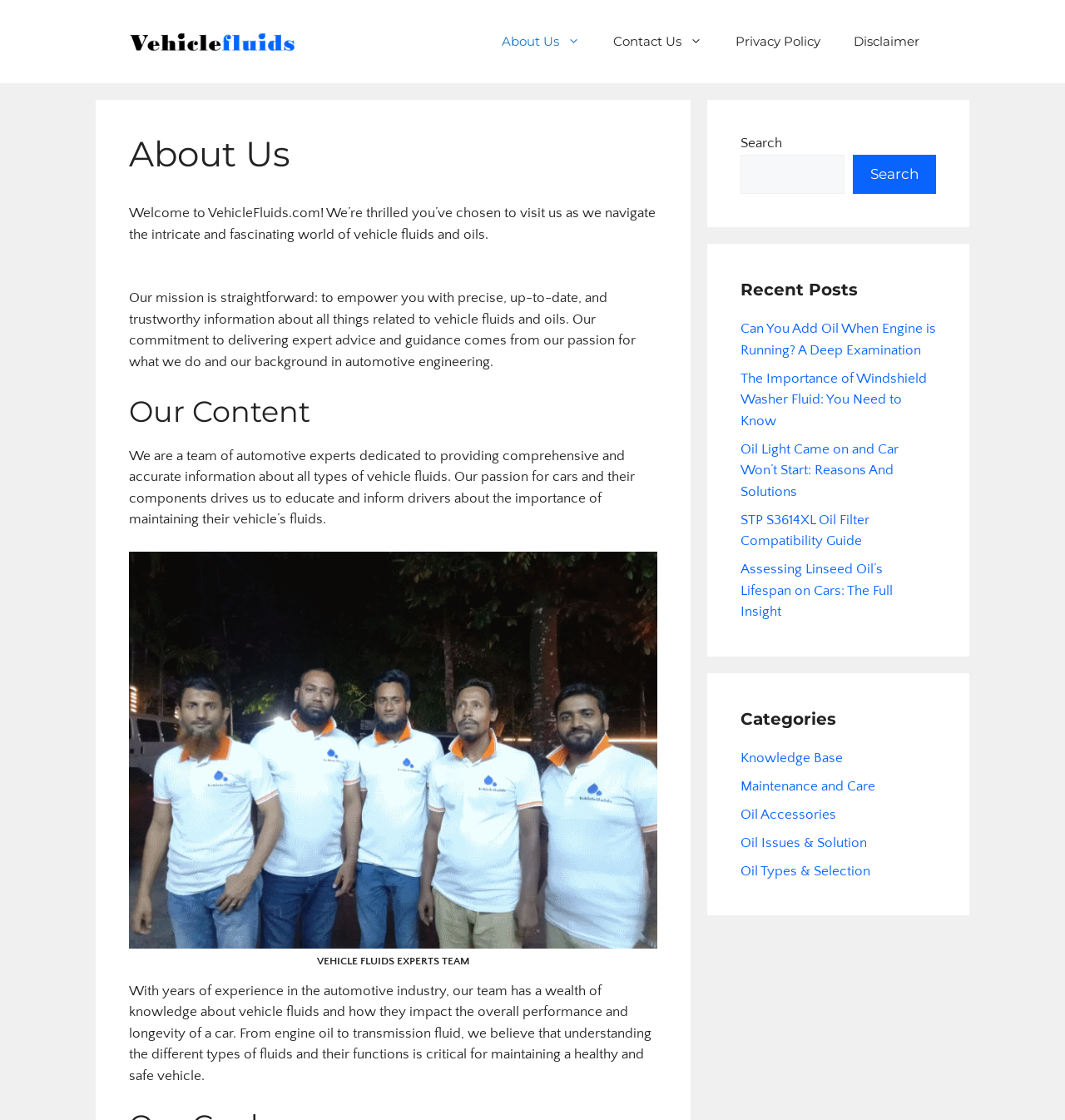Generate a comprehensive caption for the webpage you are viewing.

The webpage is about VehicleFluids.com, a website that provides information about vehicle fluids and oils. At the top, there is a banner with a link to the website's homepage and an image of the website's logo. Below the banner, there is a navigation menu with links to "About Us", "Contact Us", "Privacy Policy", and "Disclaimer".

The main content of the webpage is divided into sections. The first section has a heading "About Us" and a paragraph of text that welcomes visitors to the website and explains the website's mission to provide accurate and trustworthy information about vehicle fluids and oils. Below this, there is another paragraph that explains the website's commitment to delivering expert advice and guidance.

The next section has a heading "Our Content" and a paragraph of text that explains the website's focus on providing comprehensive and accurate information about all types of vehicle fluids. Below this, there is an image of a team of automotive experts, with a caption "VEHICLE FLUIDS EXPERTS TEAM". There is also another paragraph of text that explains the team's experience in the automotive industry and their knowledge about vehicle fluids.

The webpage also has a search bar on the right side, with a label "Search" and a button to submit the search query.

Below the main content, there are three sections with headings "Recent Posts", "Categories", and another section with no heading. The "Recent Posts" section has five links to recent articles on the website, with titles such as "Can You Add Oil When Engine is Running? A Deep Examination" and "The Importance of Windshield Washer Fluid: You Need to Know". The "Categories" section has five links to categories on the website, such as "Knowledge Base", "Maintenance and Care", and "Oil Types & Selection". The third section has no heading, but it appears to be a complementary section with no specific content.